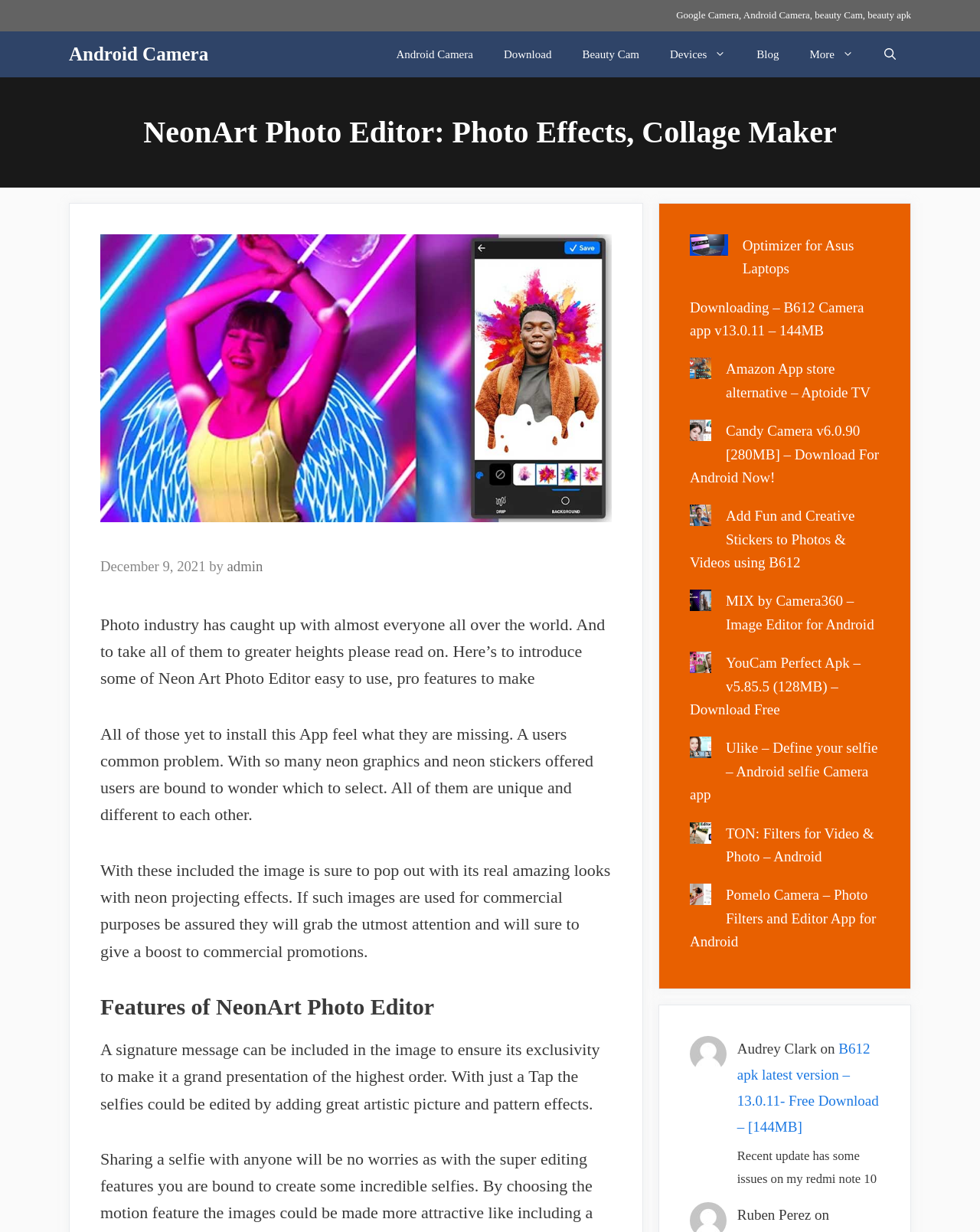Please provide a brief answer to the following inquiry using a single word or phrase:
What is the name of the author of the latest article?

Audrey Clark